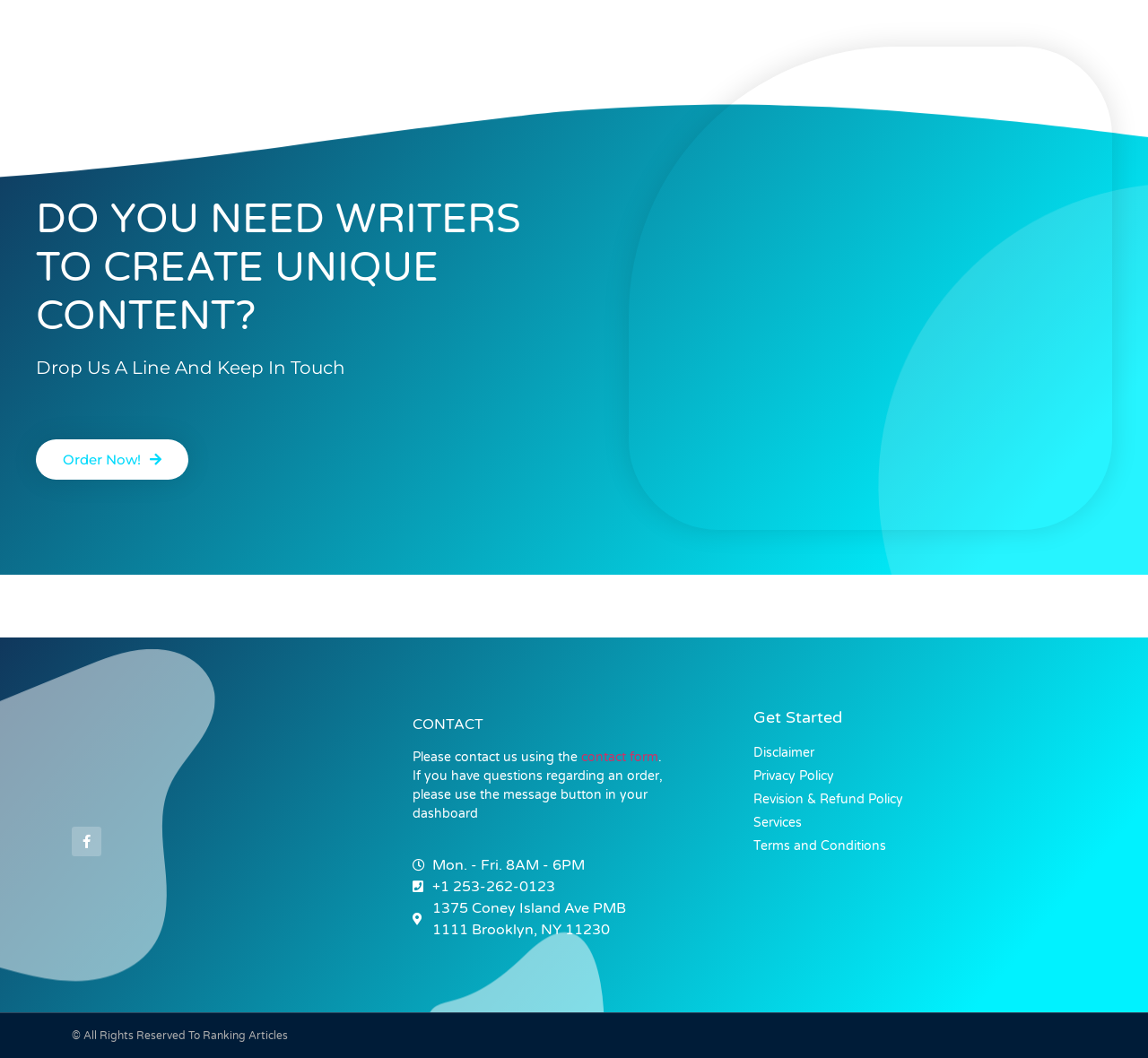What is the company's address?
Look at the screenshot and respond with one word or a short phrase.

1375 Coney Island Ave PMB 1111 Brooklyn, NY 11230